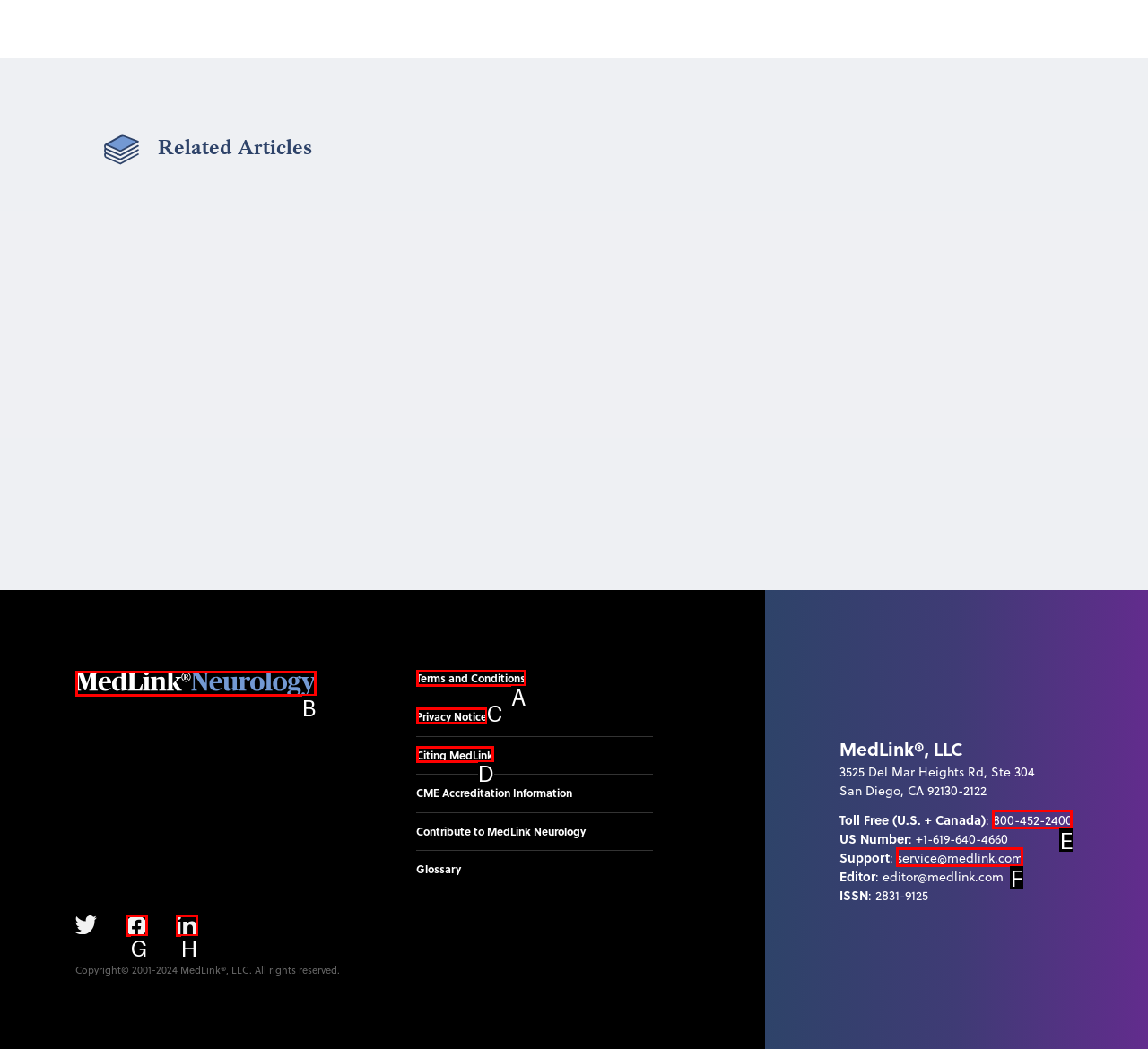Using the element description: Terms and Conditions, select the HTML element that matches best. Answer with the letter of your choice.

A